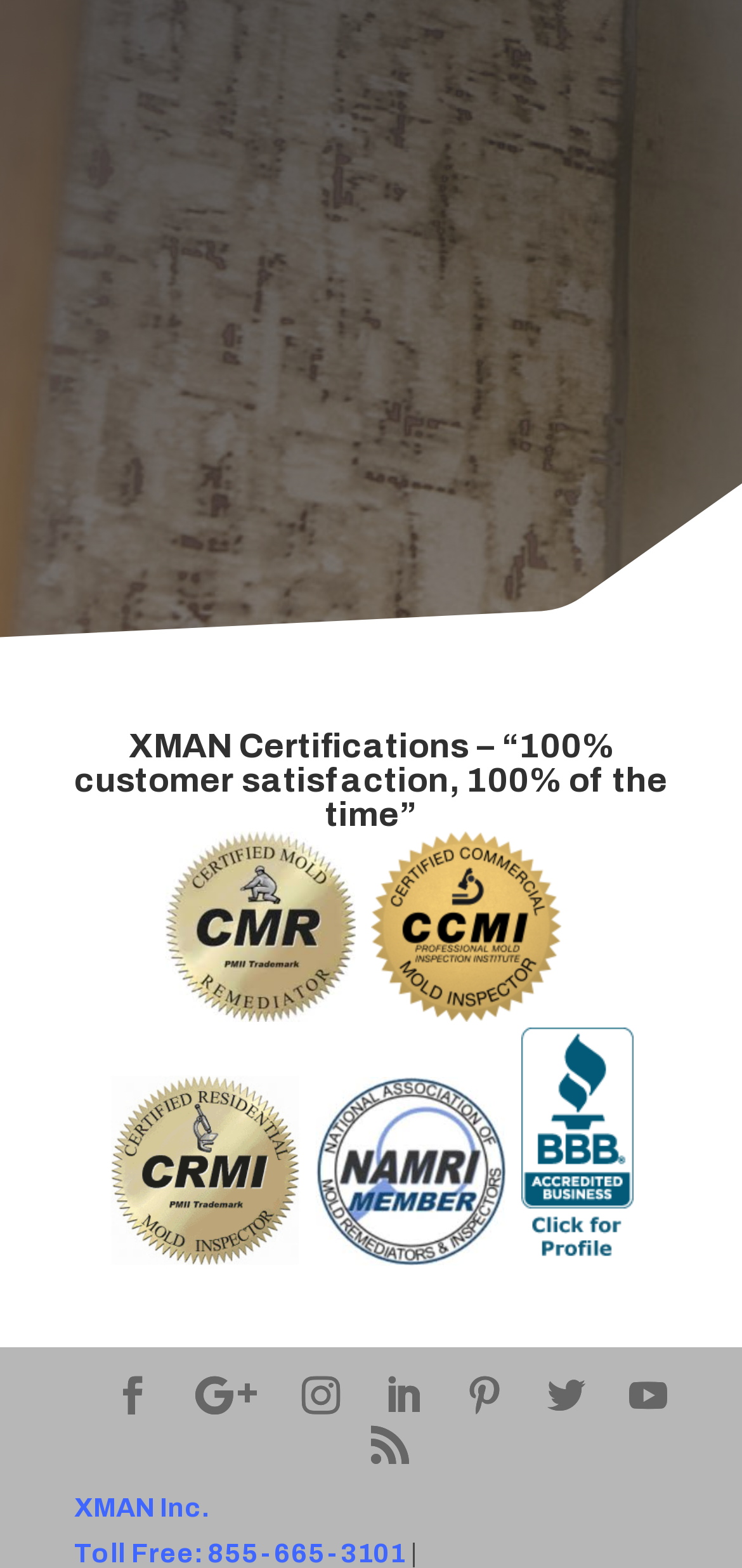Is XMAN a BBB member?
Please use the image to provide an in-depth answer to the question.

The BBB membership can be found in the middle section of the webpage, where it lists 'XMAN BBB' with a link and an image.